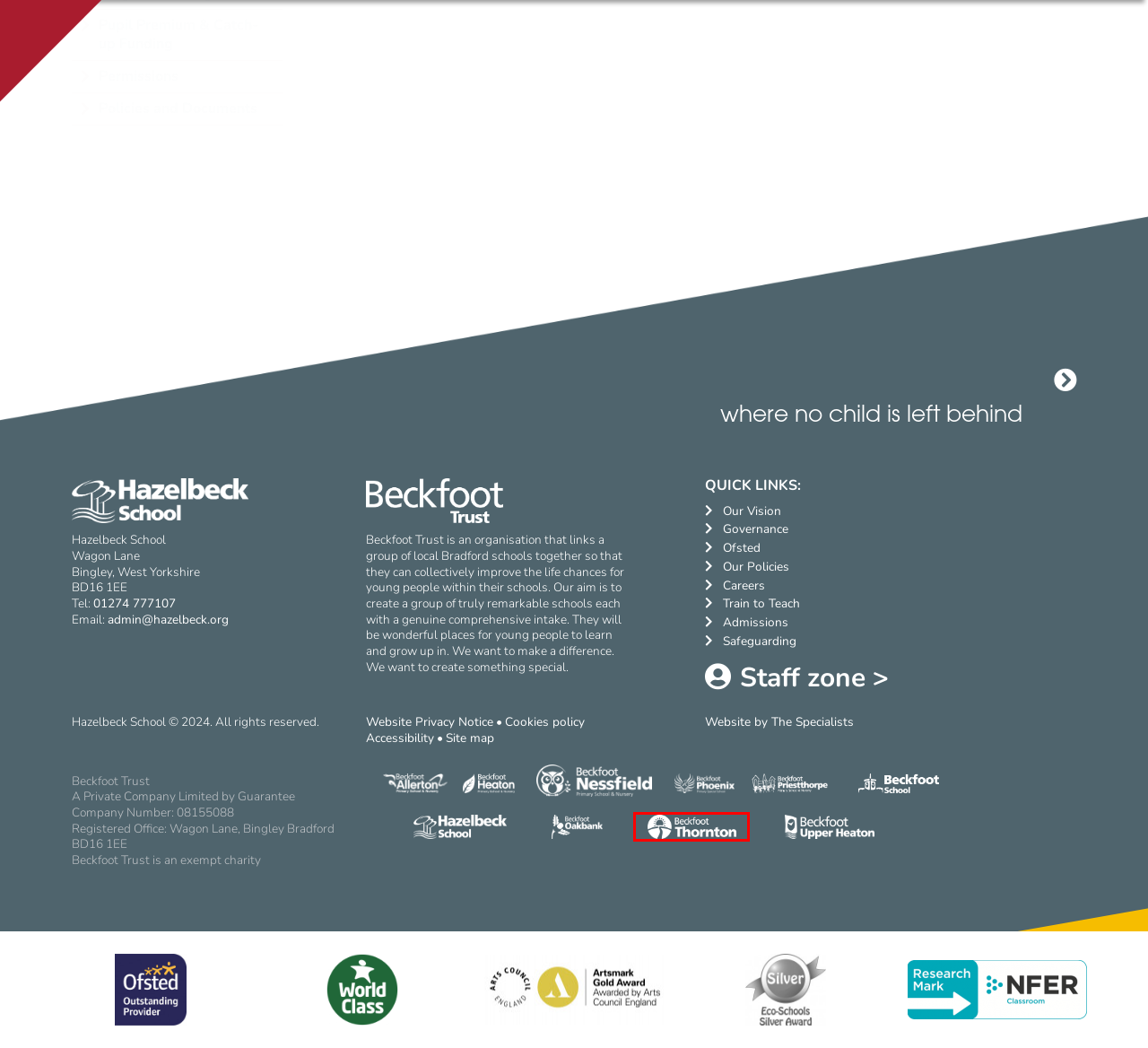A screenshot of a webpage is given, marked with a red bounding box around a UI element. Please select the most appropriate webpage description that fits the new page after clicking the highlighted element. Here are the candidates:
A. Beckfoot Trust - Creating Remarkable Schools
B. Beckfoot Heaton Primary School and Nursery - Home
C. Hazelbeck School - Home
D. Beckfoot Nessfield Primary School and Nursery - Home
E. Beckfoot Phoenix Primary Special School - Home
F. The Specialists - Home
G. Beckfoot Priestthorpe Primary School and Nursery - Home
H. Beckfoot Thornton - Home

H